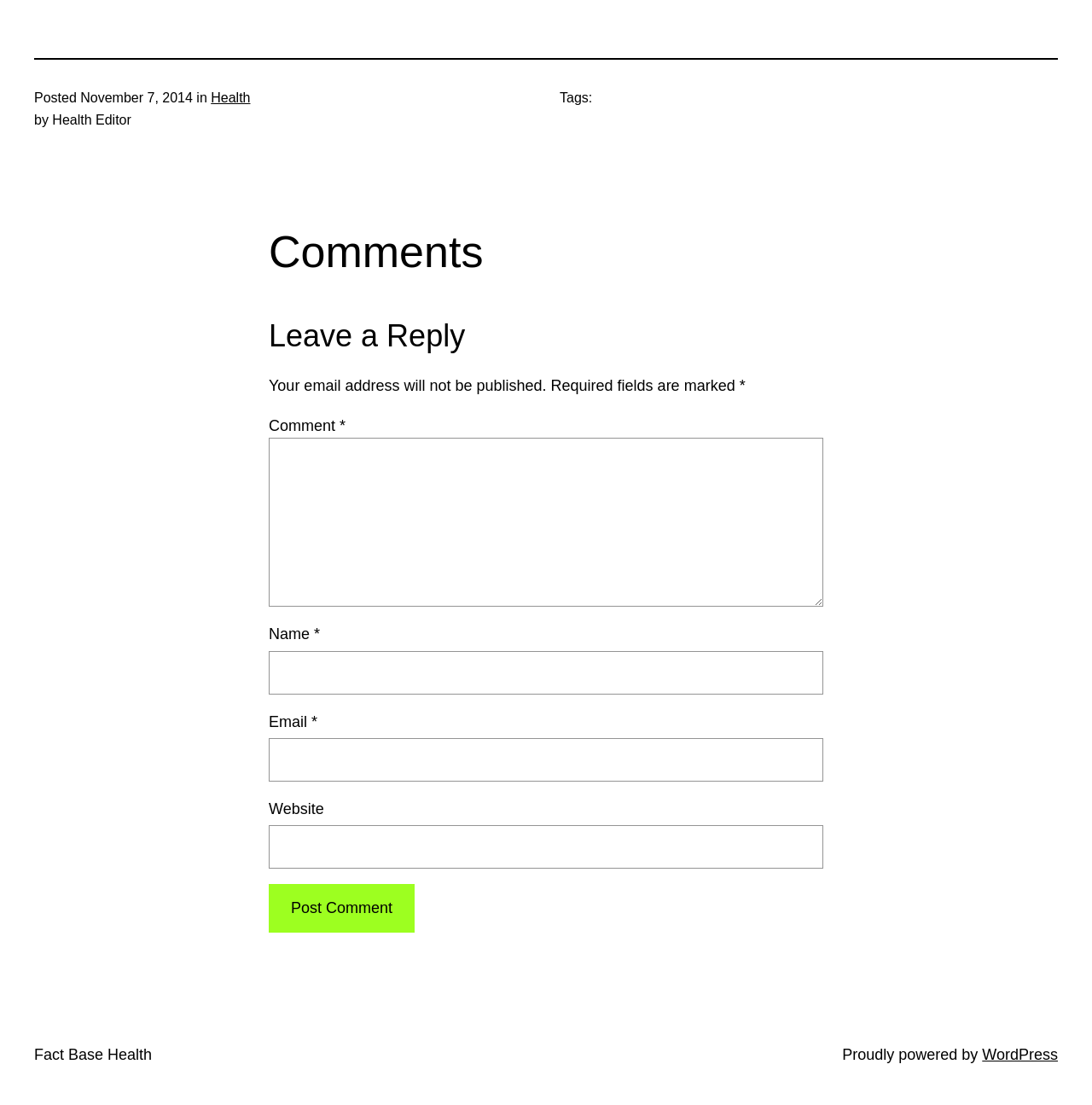What is the date of the post?
Can you provide an in-depth and detailed response to the question?

I found the date of the post by looking at the text 'Posted' followed by a time element, which contains the static text 'November 7, 2014'.